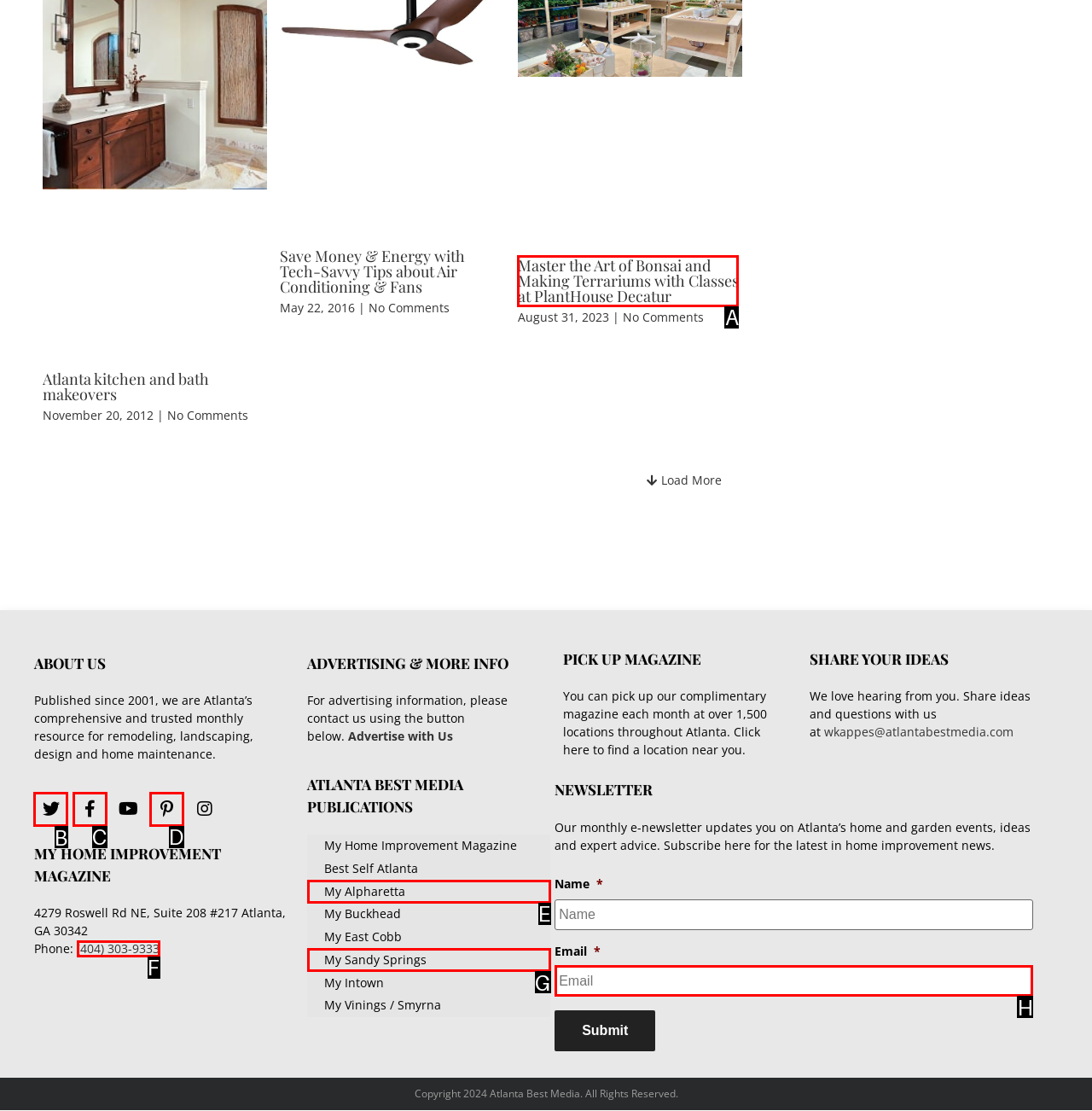Identify the correct UI element to click for the following task: Contact us through Twitter Choose the option's letter based on the given choices.

B